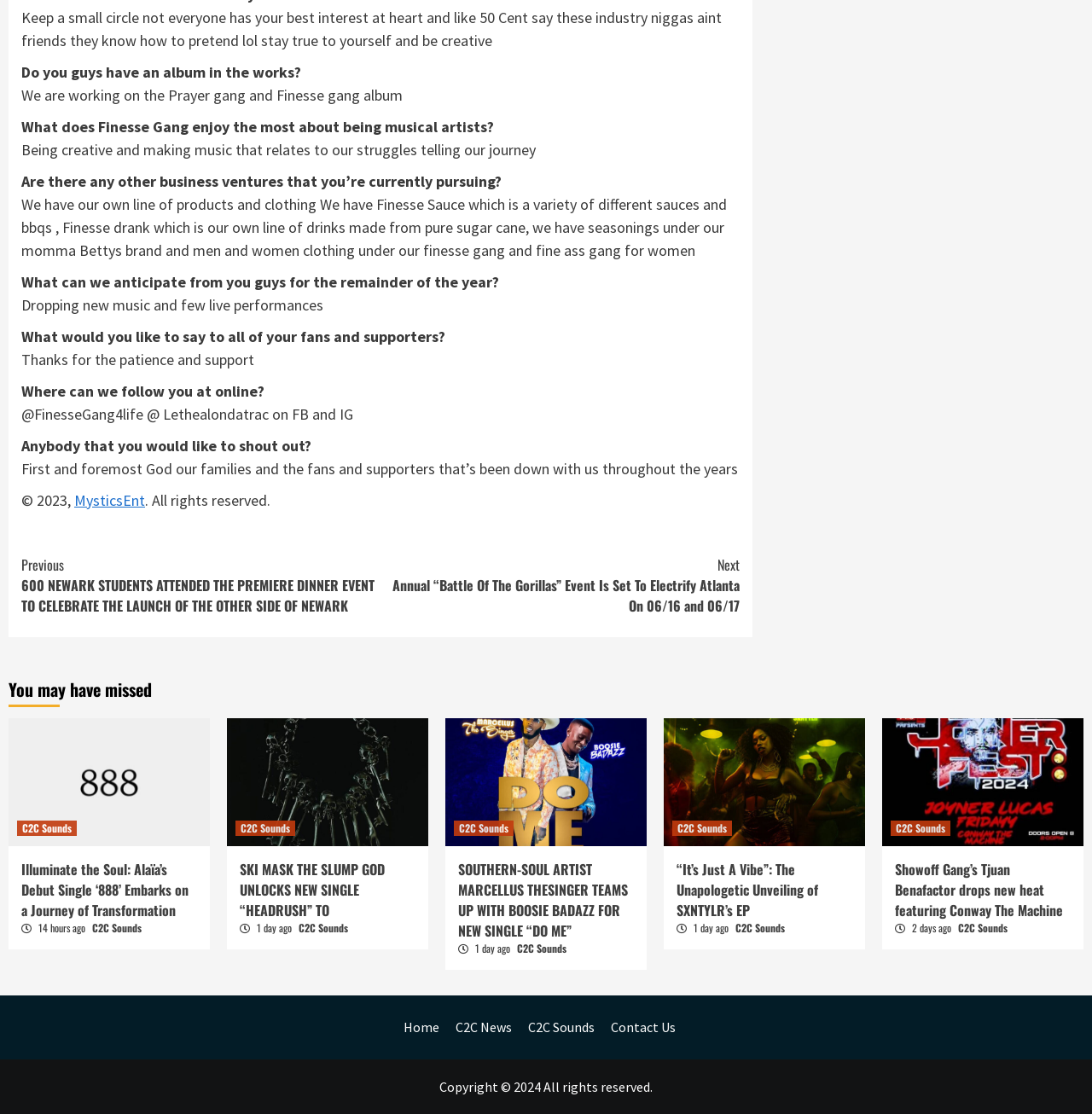Answer briefly with one word or phrase:
How many articles are shown on this webpage?

8